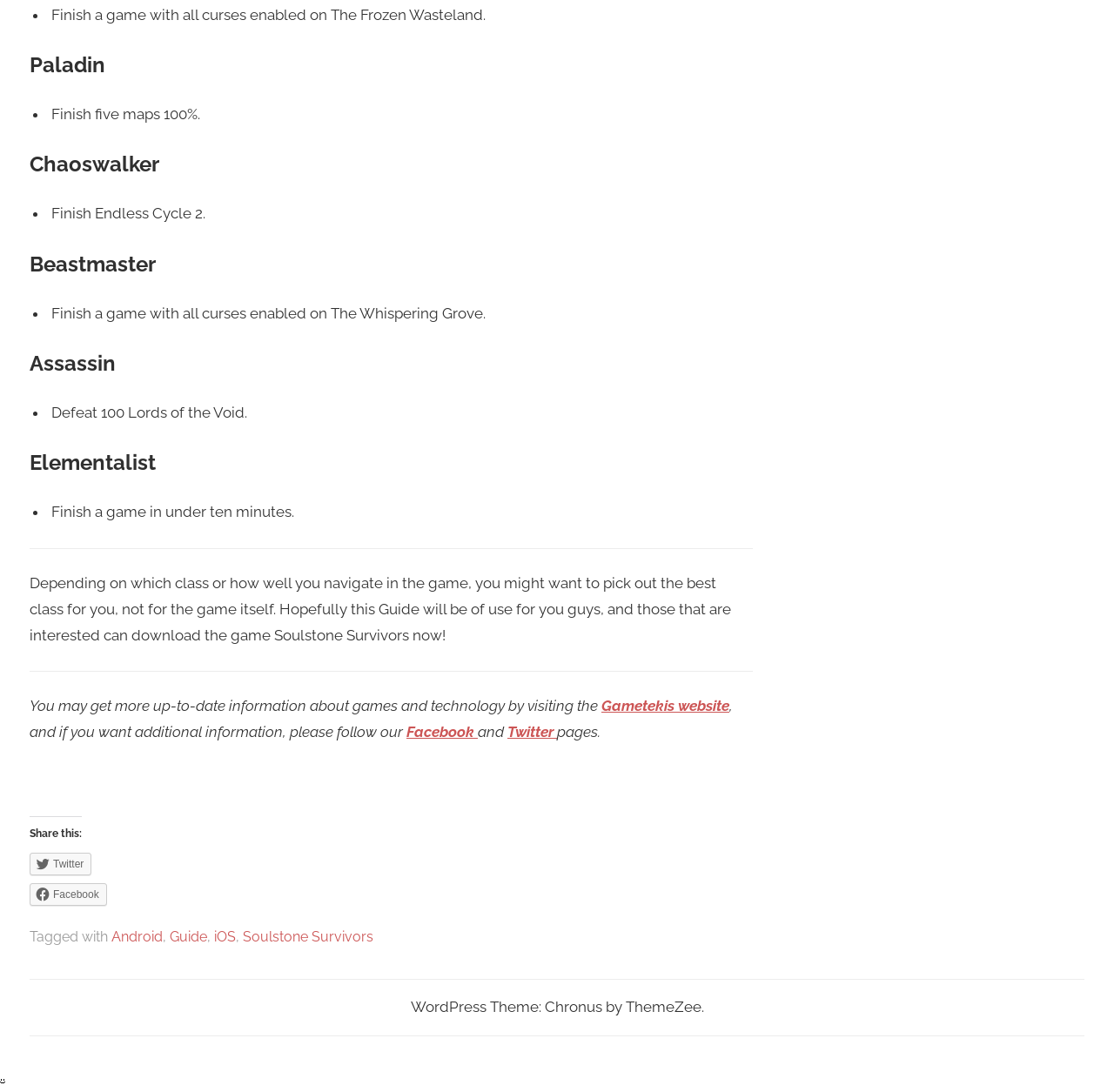Answer with a single word or phrase: 
What is the purpose of this guide?

To help choose the best class